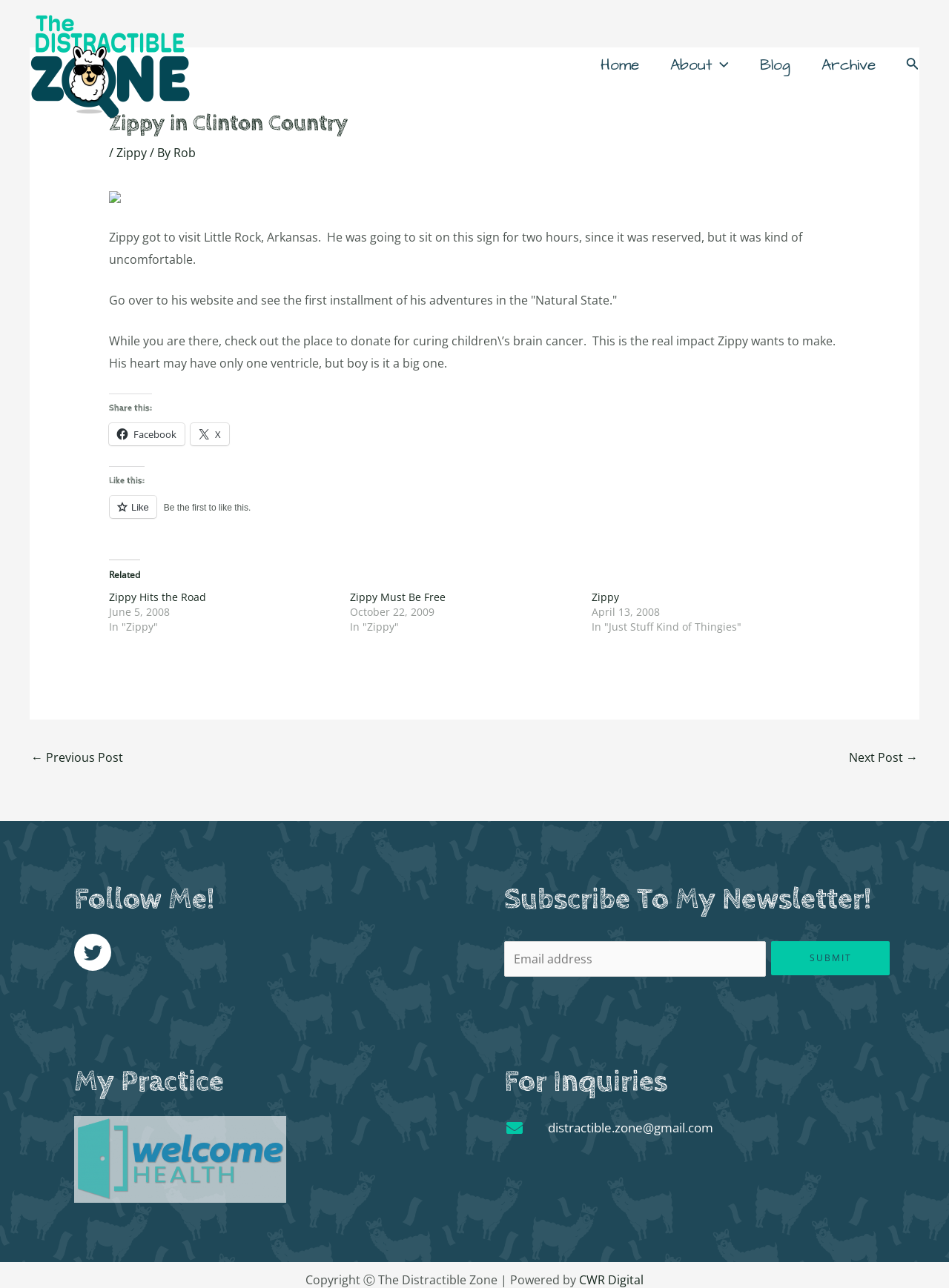Locate the bounding box coordinates of the clickable region necessary to complete the following instruction: "Check out the 'About' menu". Provide the coordinates in the format of four float numbers between 0 and 1, i.e., [left, top, right, bottom].

[0.69, 0.03, 0.784, 0.07]